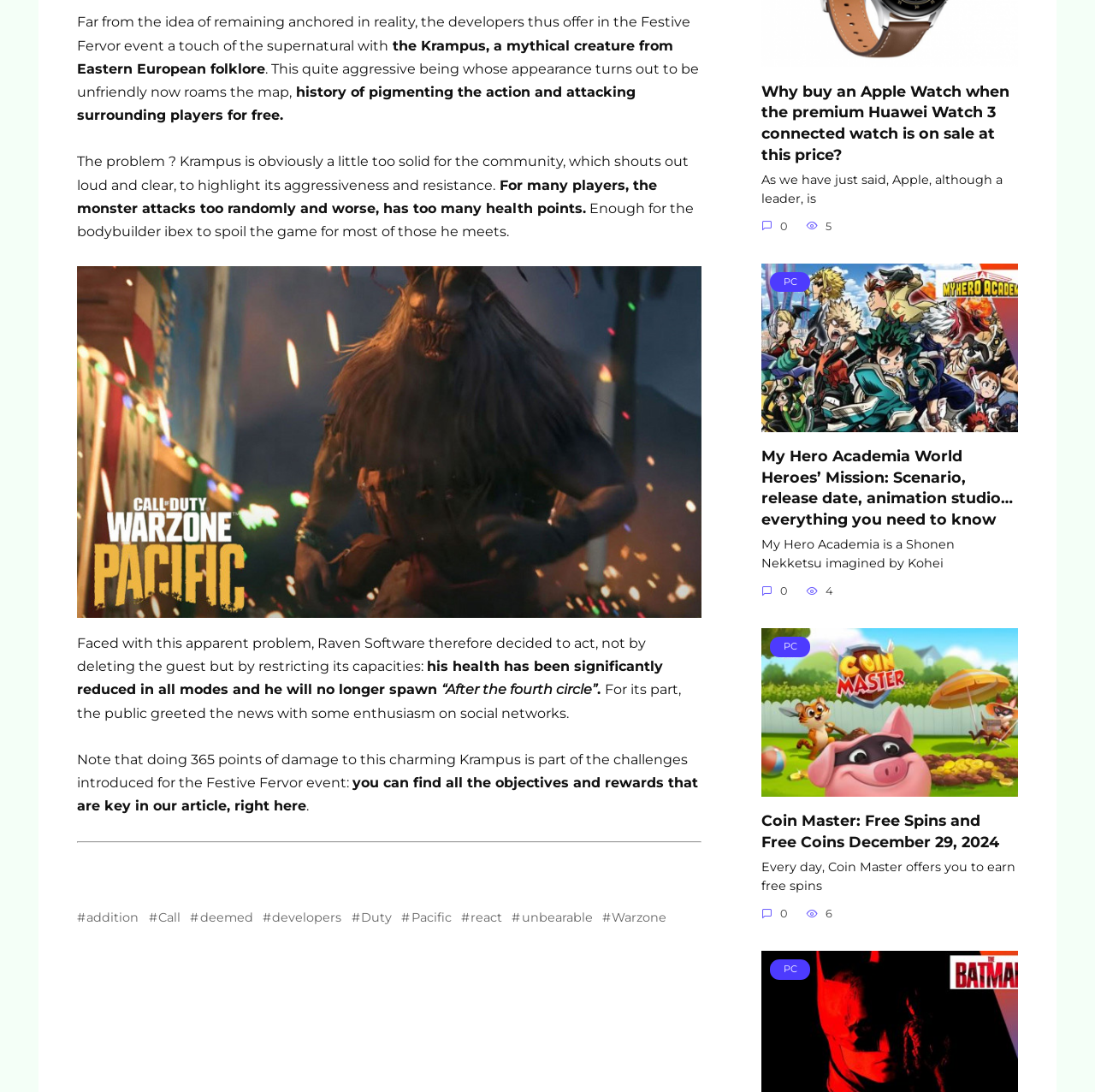Highlight the bounding box coordinates of the element you need to click to perform the following instruction: "Read the article about My Hero Academia World Heroes’ Mission."

[0.695, 0.407, 0.925, 0.485]